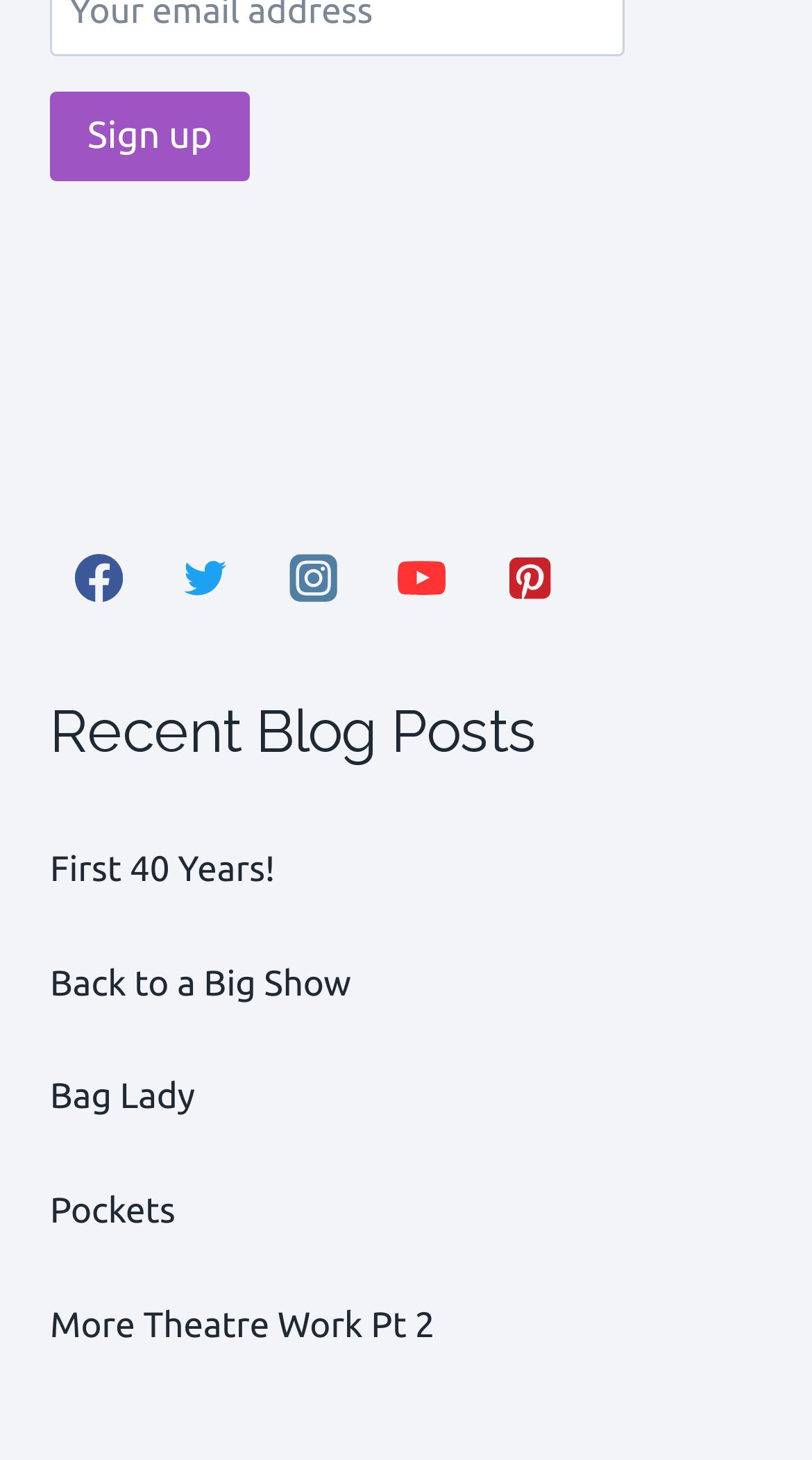Locate the bounding box coordinates of the element to click to perform the following action: 'Check out YouTube'. The coordinates should be given as four float values between 0 and 1, in the form of [left, top, right, bottom].

[0.46, 0.364, 0.578, 0.43]